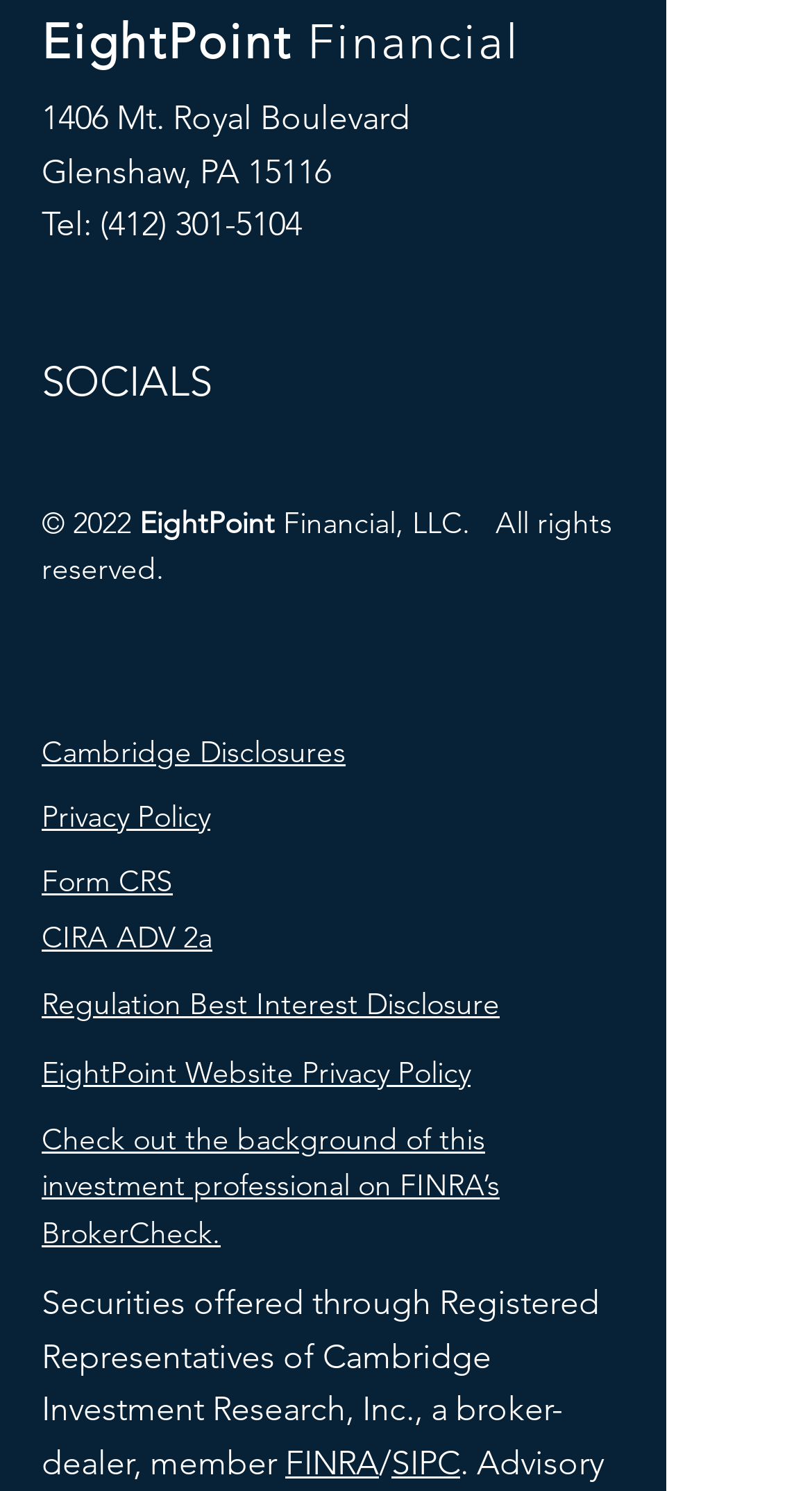Bounding box coordinates are specified in the format (top-left x, top-left y, bottom-right x, bottom-right y). All values are floating point numbers bounded between 0 and 1. Please provide the bounding box coordinate of the region this sentence describes: aria-label="Linkedin"

[0.051, 0.285, 0.115, 0.32]